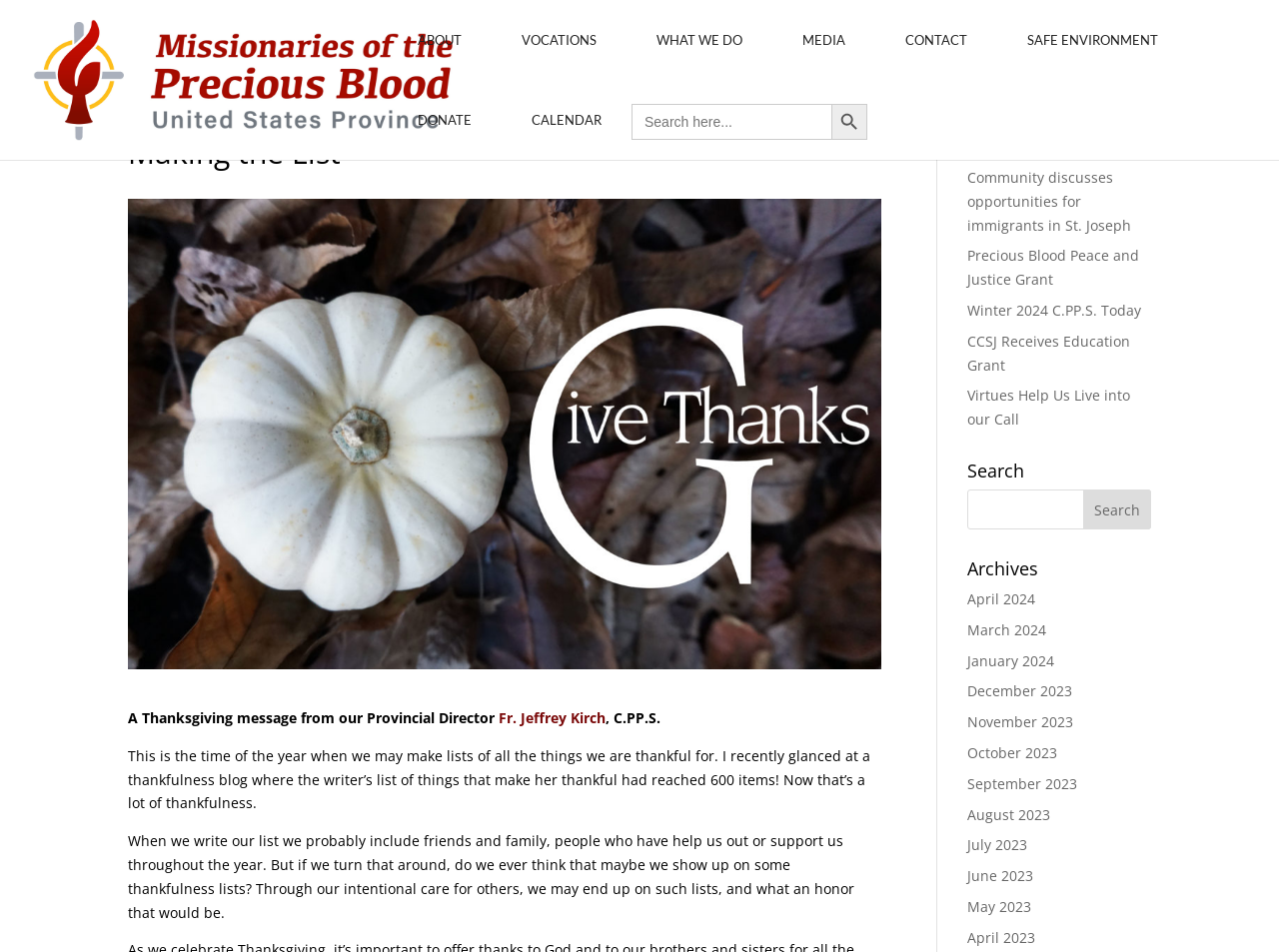From the screenshot, find the bounding box of the UI element matching this description: "alt="Missionaries of the Precious Blood"". Supply the bounding box coordinates in the form [left, top, right, bottom], each a float between 0 and 1.

[0.026, 0.073, 0.383, 0.091]